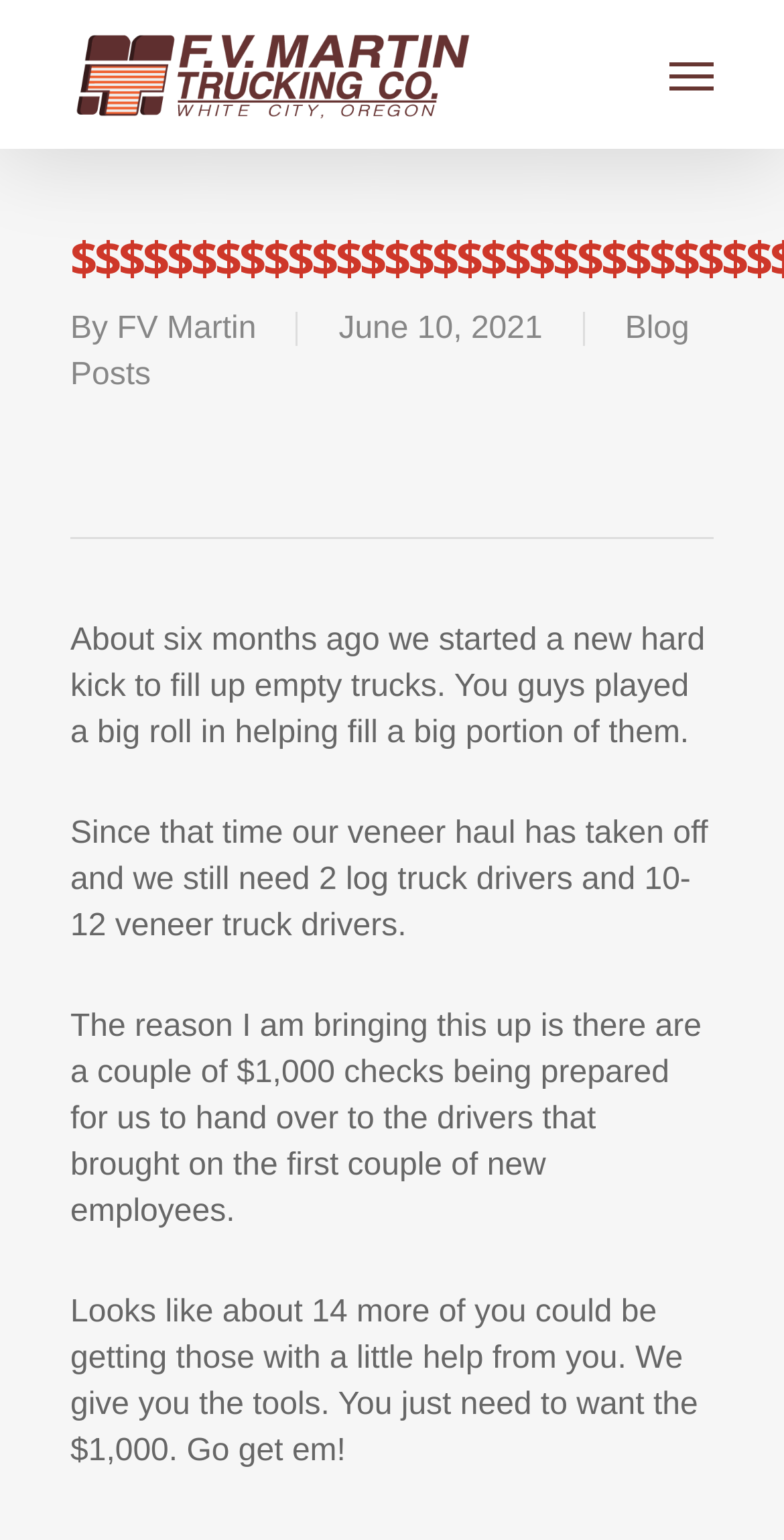Generate an in-depth caption that captures all aspects of the webpage.

The webpage appears to be a blog post or news article from F.V. Martin Trucking Company, based in Southern Oregon. At the top of the page, there is a logo or image of the company, accompanied by a link with the same name. 

Below the logo, there is a navigation menu on the right side, which is currently collapsed. 

The main content of the page starts with a heading that matches the title of the webpage. Below the heading, there is a brief introduction or description, which includes a mention of "FV Martin" and a date, "June 10, 2021". 

On the left side of the page, there is a link to "Blog Posts", which suggests that this webpage is part of a larger blog or news section. 

The main article or blog post is divided into four paragraphs. The first paragraph discusses the company's efforts to fill empty trucks and acknowledges the role of the readers in helping with this task. The second paragraph provides an update on the company's veneer haul and mentions the need for more log truck drivers and veneer truck drivers. 

The third paragraph explains the reason for sharing this update, which is to inform readers that there are $1,000 checks being prepared for drivers who brought in new employees. The final paragraph encourages readers to take action to earn these rewards, stating that the company provides the necessary tools and that it's up to the readers to take advantage of the opportunity.